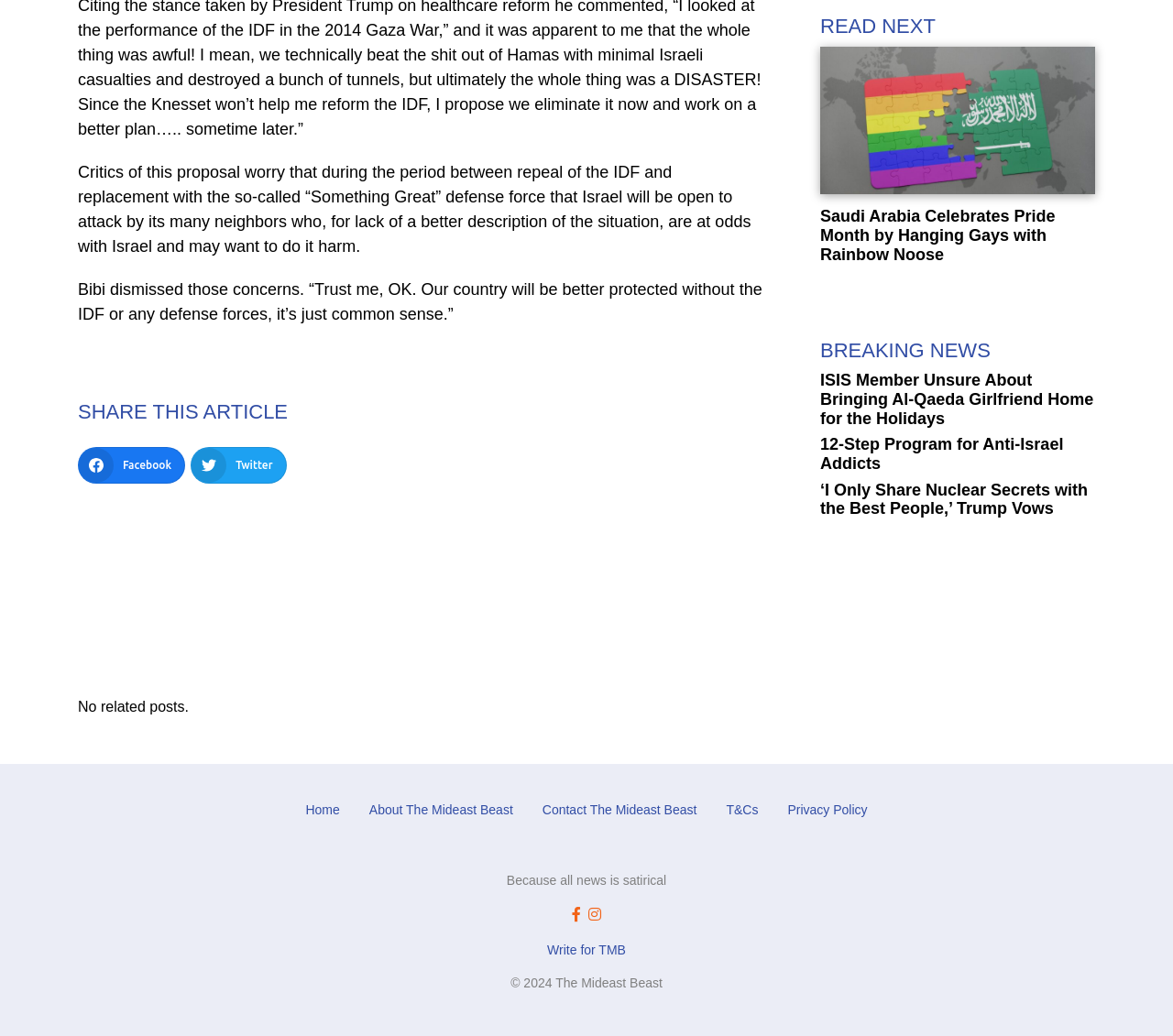Identify the coordinates of the bounding box for the element that must be clicked to accomplish the instruction: "Share this article on Facebook".

[0.066, 0.432, 0.158, 0.467]